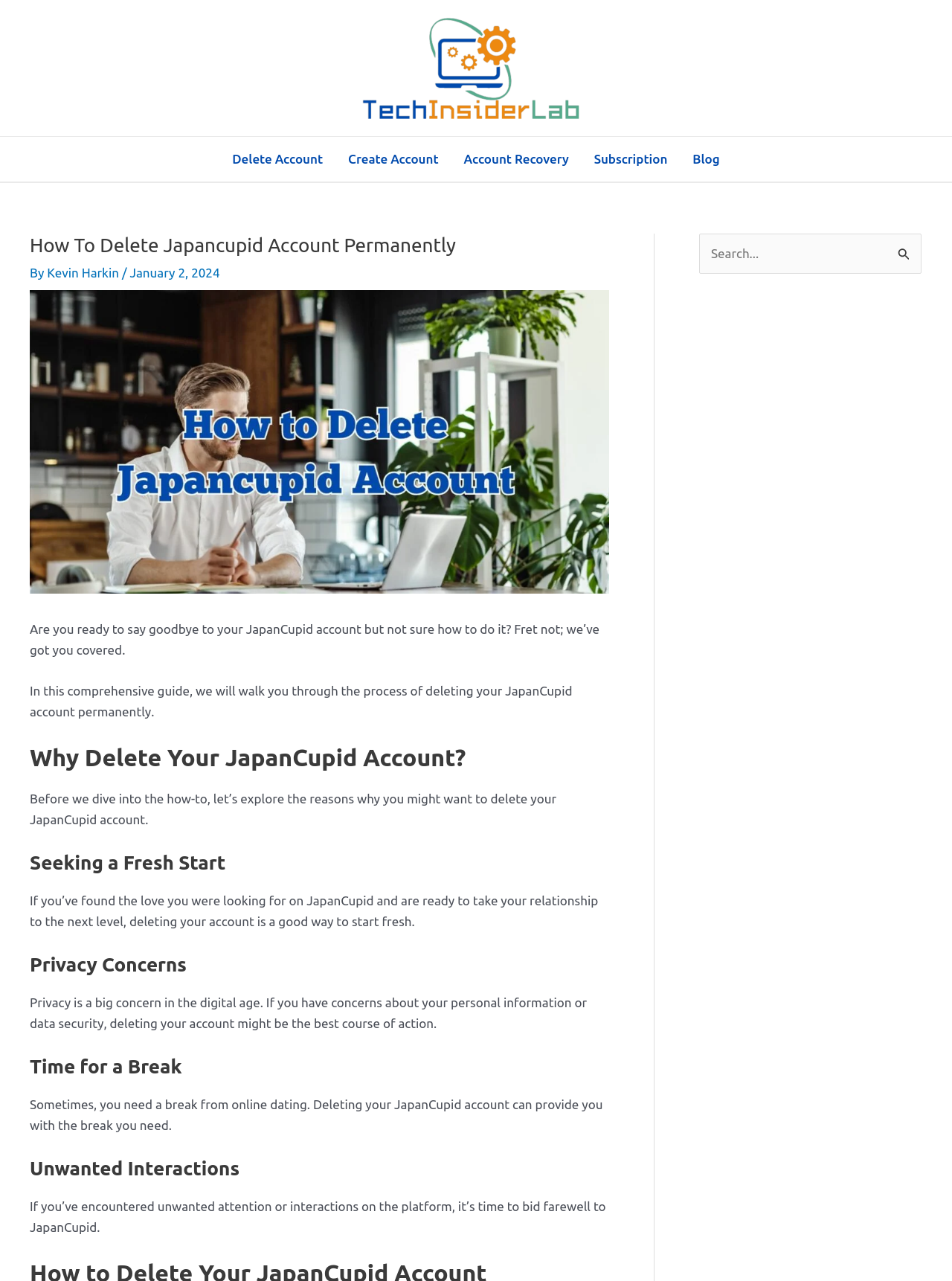What are the reasons for deleting a JapanCupid account?
Deliver a detailed and extensive answer to the question.

The article lists four reasons why someone might want to delete their JapanCupid account: seeking a fresh start, privacy concerns, time for a break, and unwanted interactions.